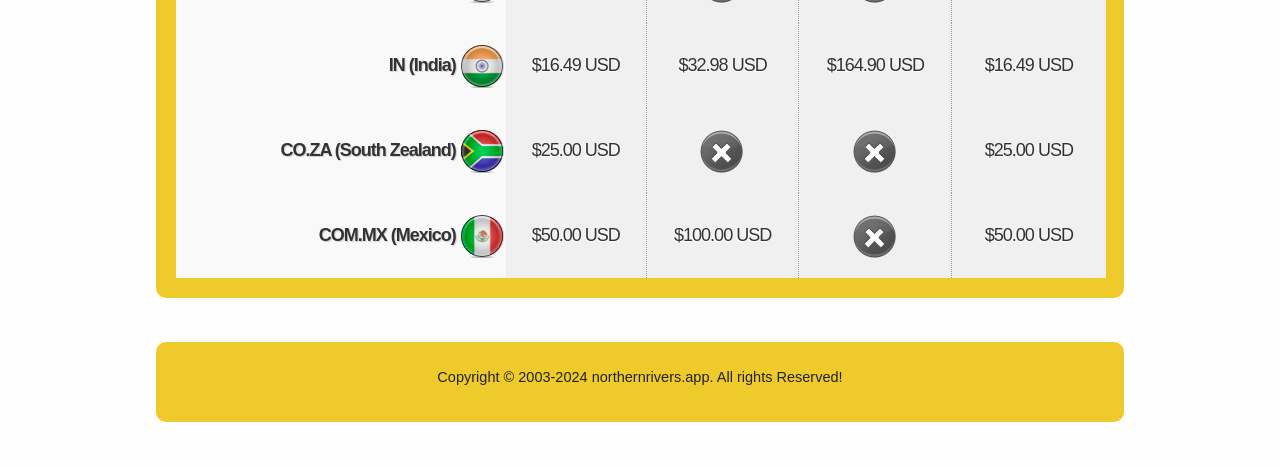Give a one-word or phrase response to the following question: What is the copyright year range mentioned in the footer?

2003-2024